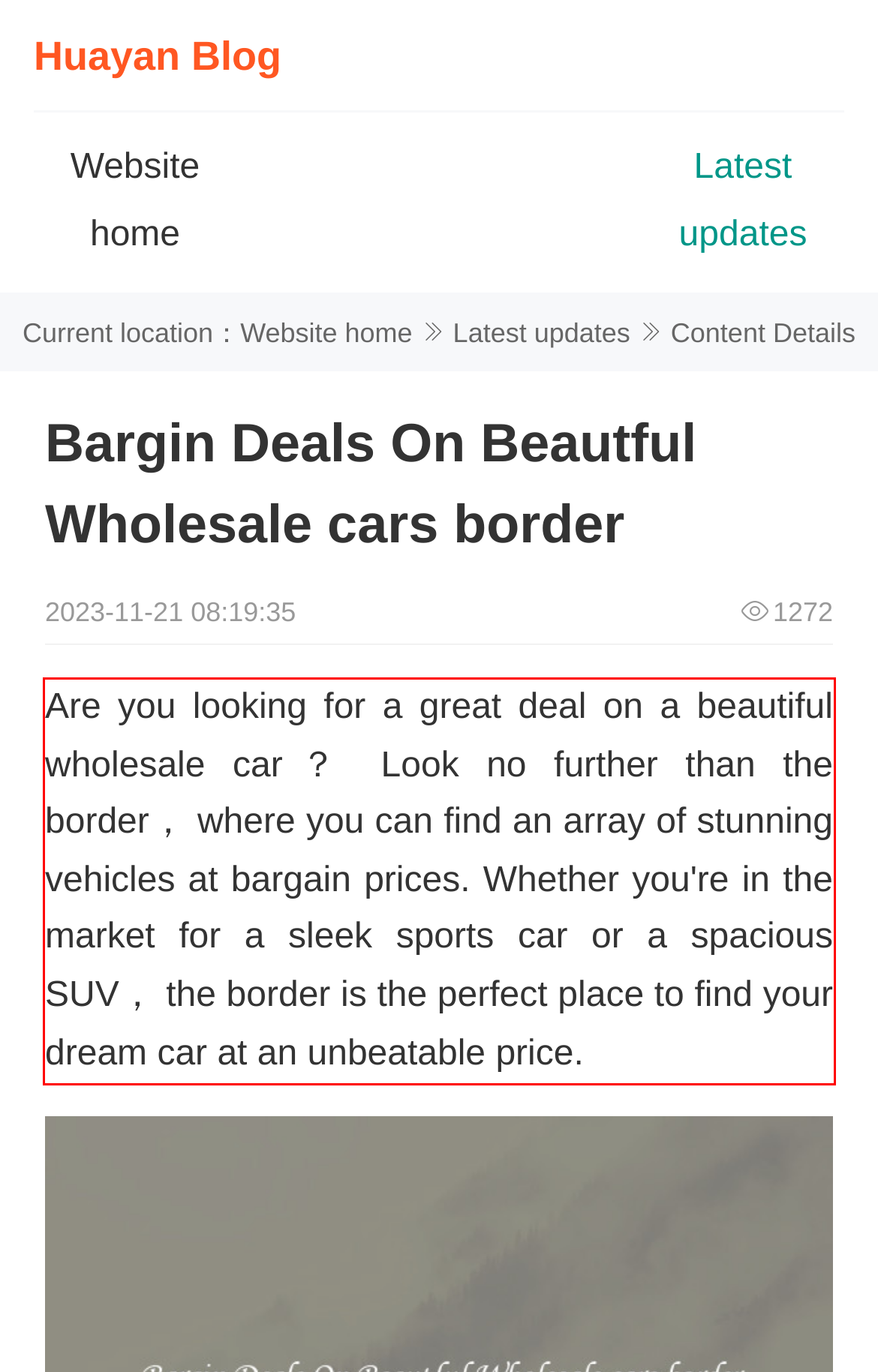From the provided screenshot, extract the text content that is enclosed within the red bounding box.

Are you looking for a great deal on a beautiful wholesale car？ Look no further than the border， where you can find an array of stunning vehicles at bargain prices. Whether you're in the market for a sleek sports car or a spacious SUV， the border is the perfect place to find your dream car at an unbeatable price.